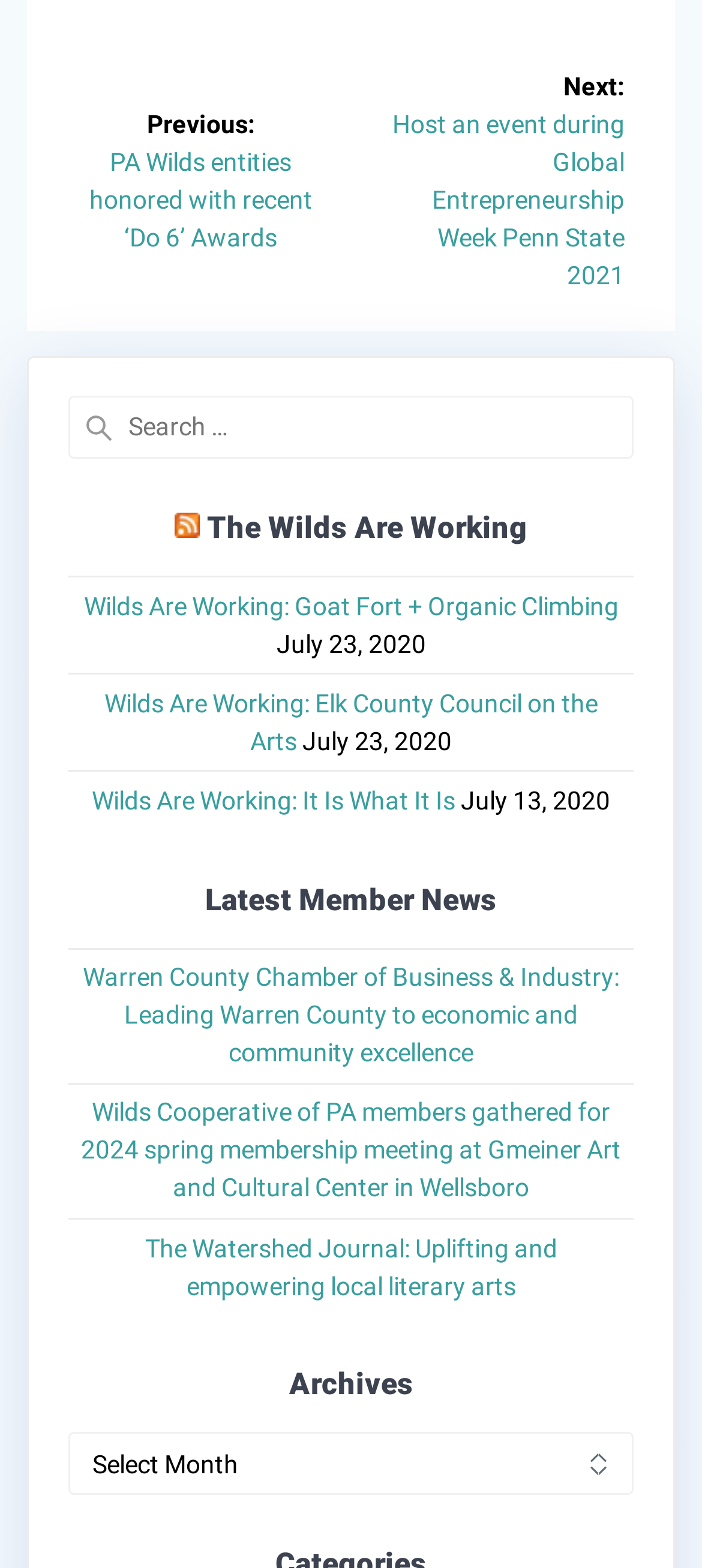Please locate the bounding box coordinates of the element that should be clicked to achieve the given instruction: "Read latest member news".

[0.118, 0.614, 0.882, 0.68]